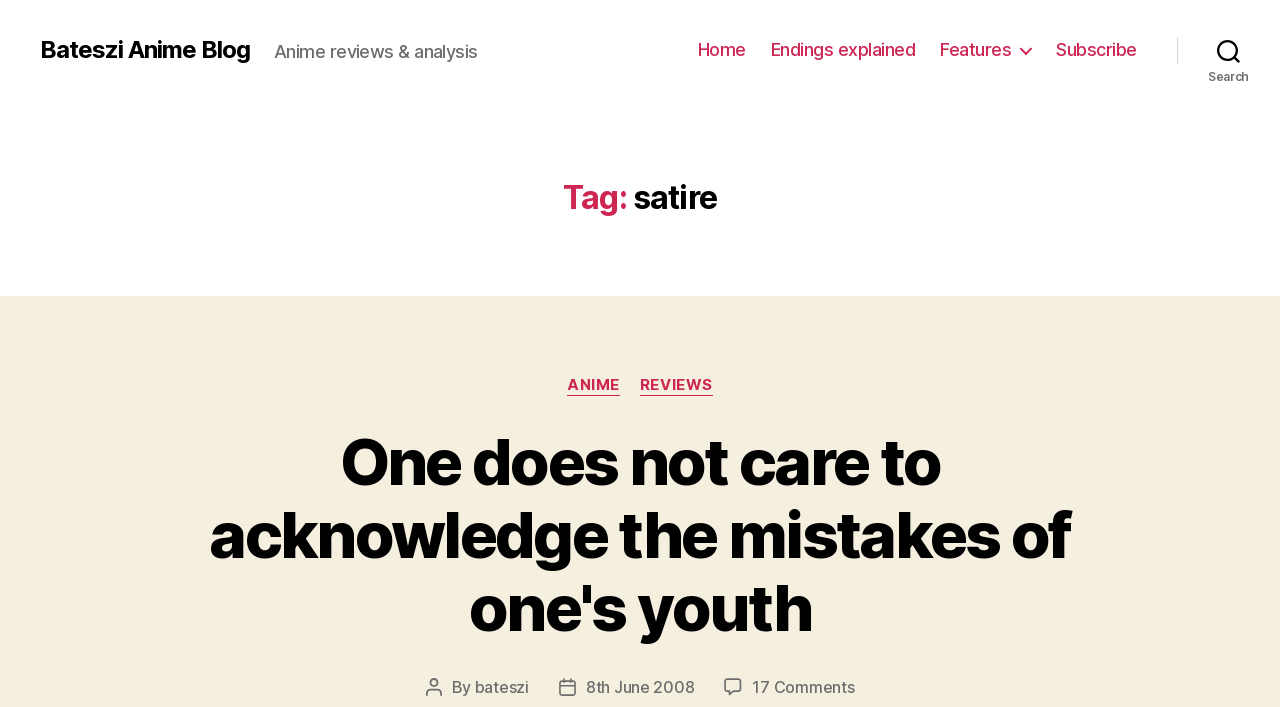Kindly determine the bounding box coordinates for the area that needs to be clicked to execute this instruction: "read the article 'One does not care to acknowledge the mistakes of one's youth'".

[0.164, 0.599, 0.836, 0.914]